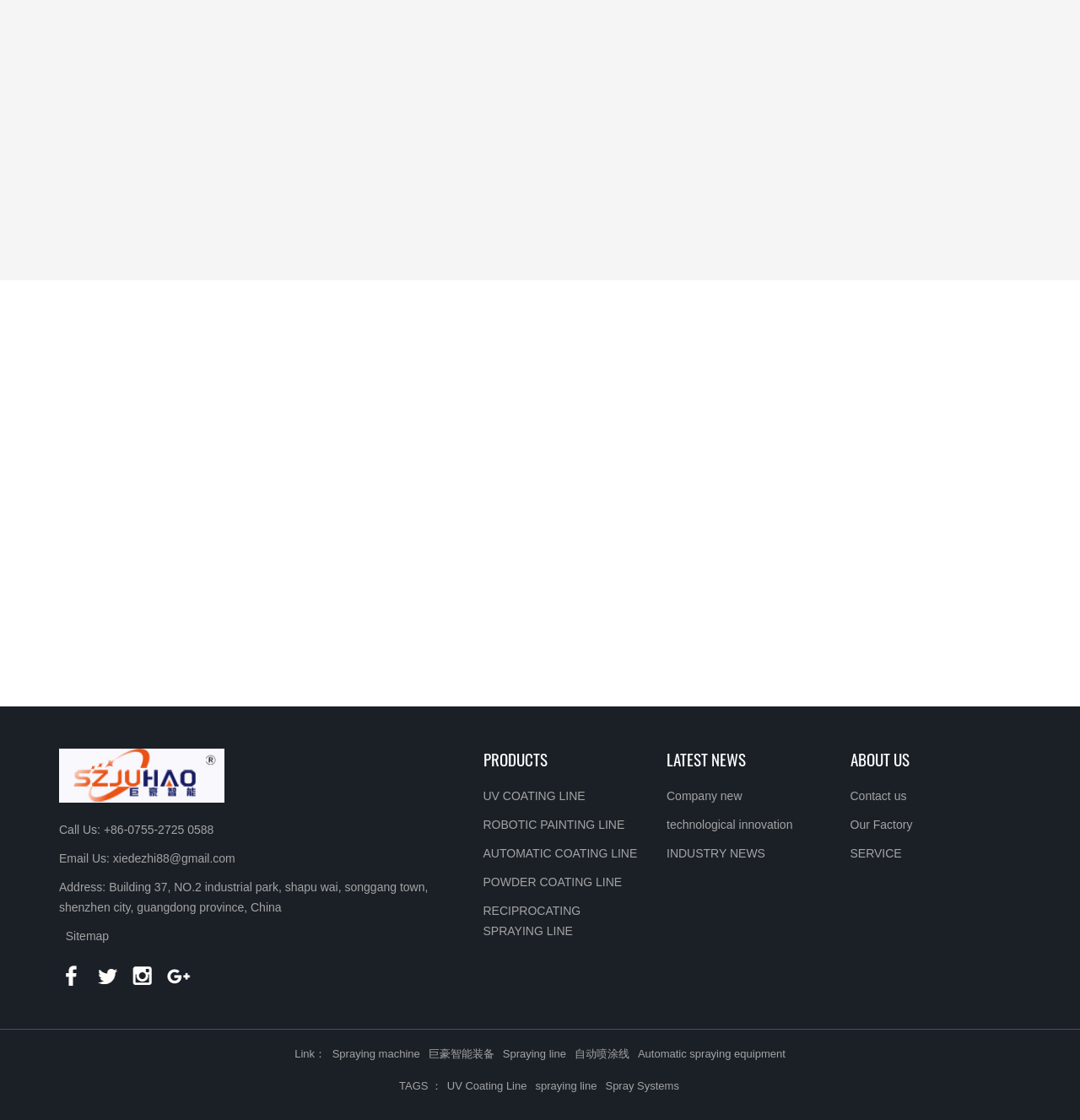Highlight the bounding box coordinates of the element that should be clicked to carry out the following instruction: "View the 'Sitemap'". The coordinates must be given as four float numbers ranging from 0 to 1, i.e., [left, top, right, bottom].

[0.061, 0.83, 0.101, 0.842]